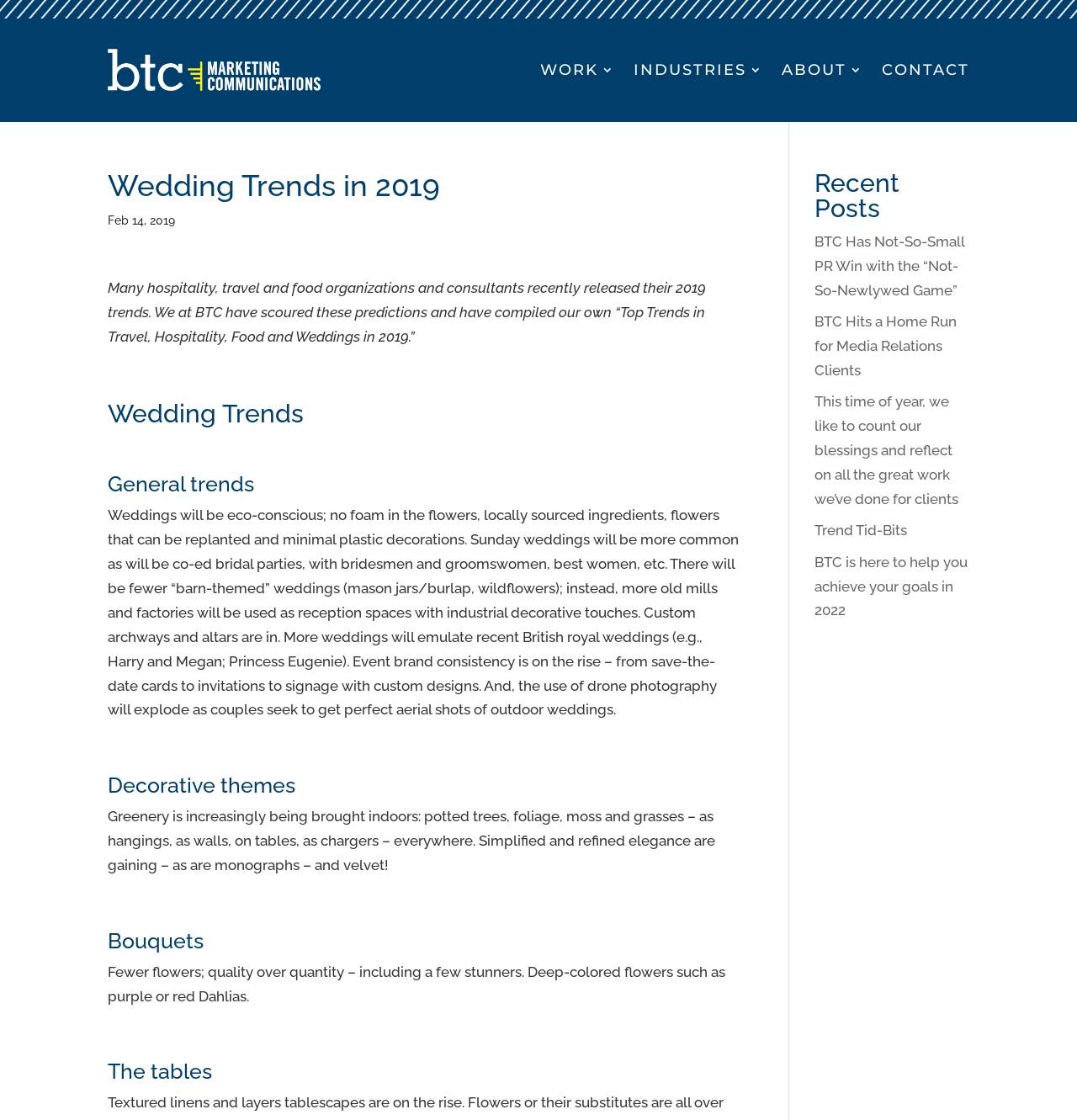What is the trend in wedding decorations?
Refer to the image and answer the question using a single word or phrase.

Greenery and simplified elegance